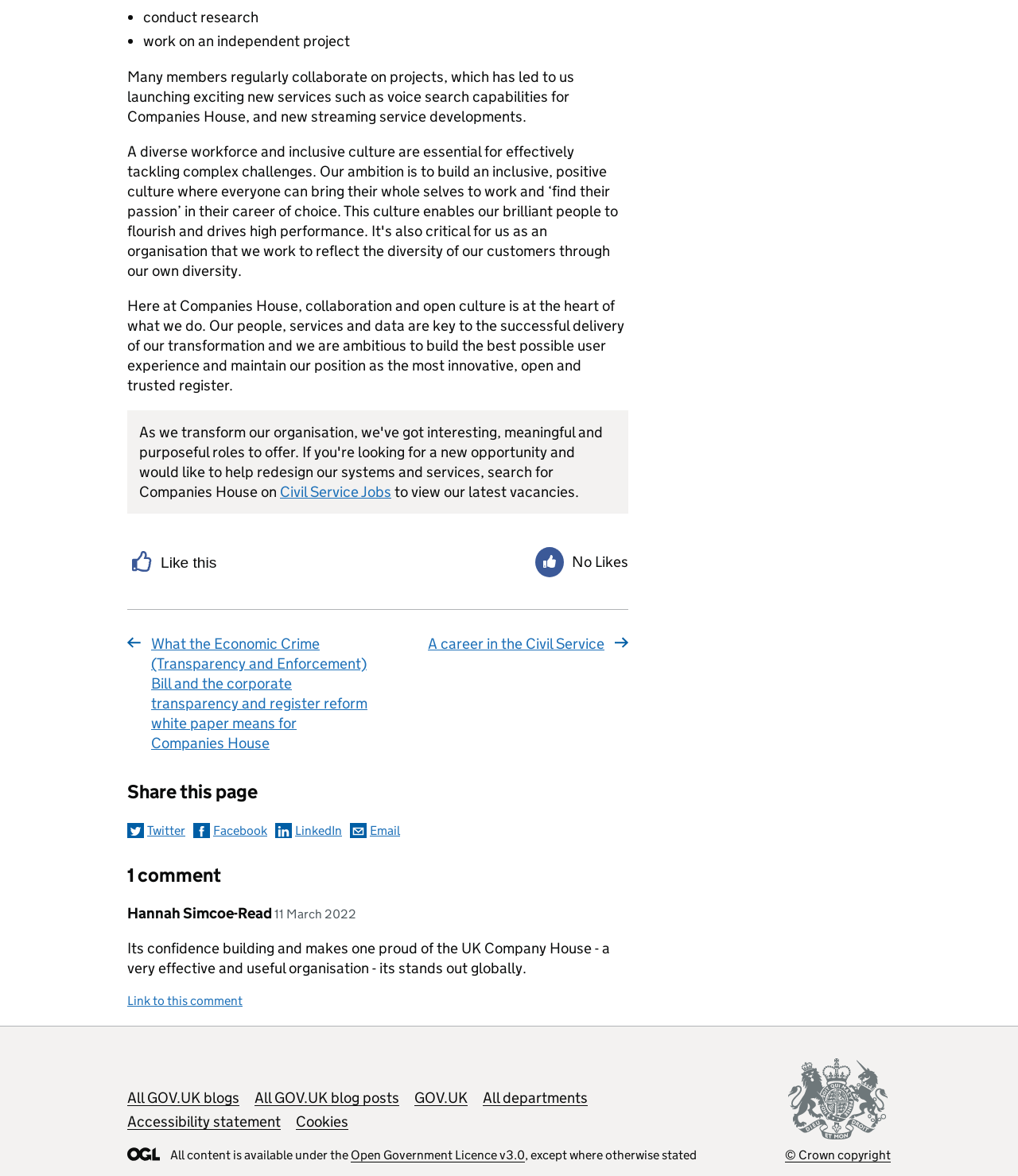What is the topic of the blog post?
Examine the webpage screenshot and provide an in-depth answer to the question.

The text mentions 'Here at Companies House, collaboration and open culture is at the heart of what we do.' which suggests that the blog post is about the importance of collaboration and open culture within Companies House.